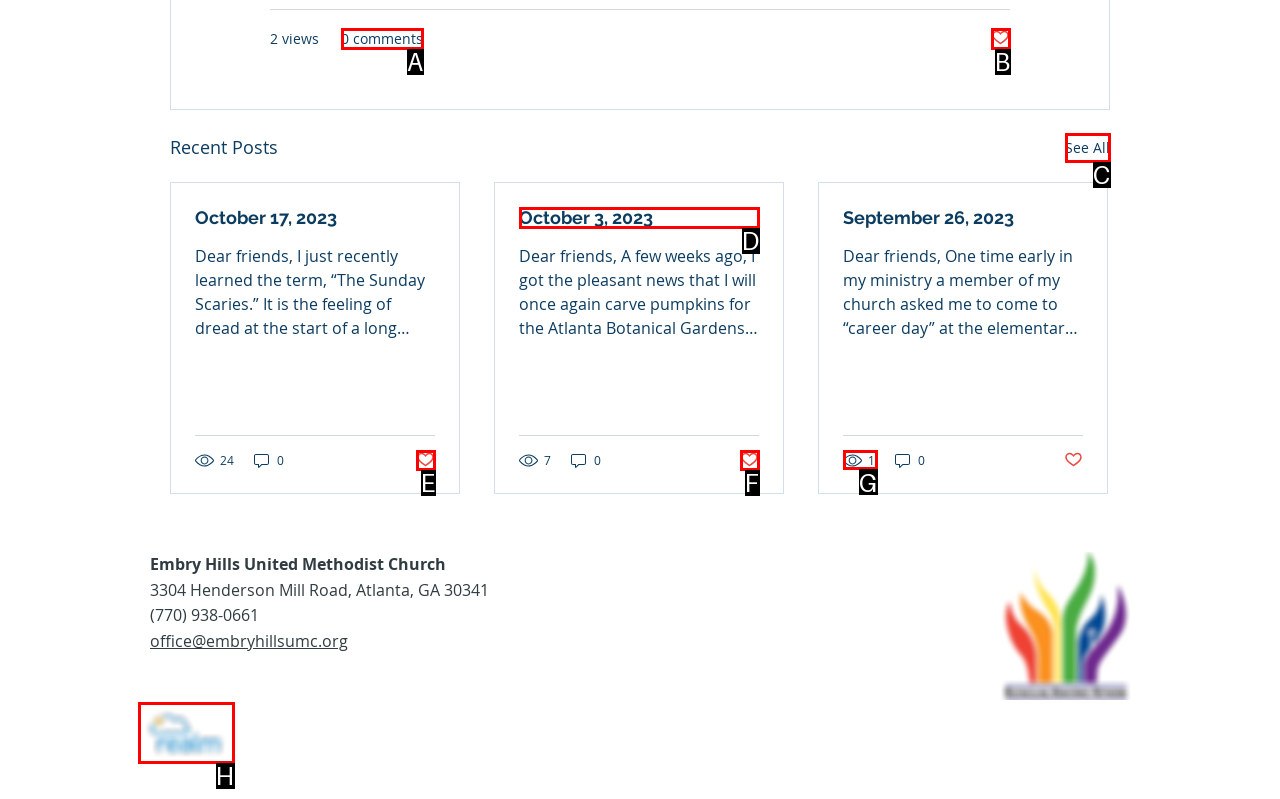Select the right option to accomplish this task: Visit the church's website. Reply with the letter corresponding to the correct UI element.

H